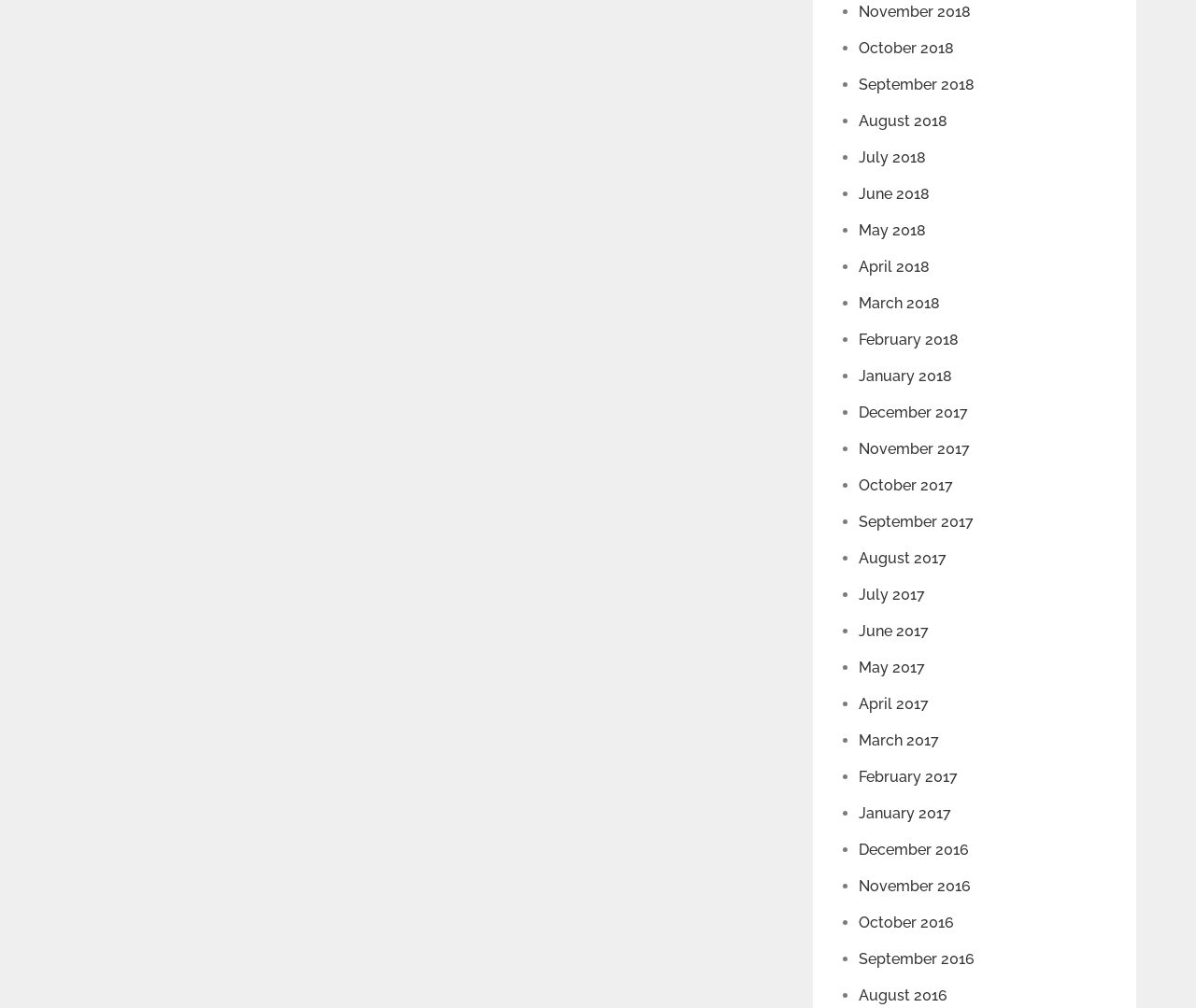What is the latest month listed?
Please respond to the question with a detailed and well-explained answer.

By examining the list of links, I found that the latest month listed is November 2018, which is located at the top of the list.